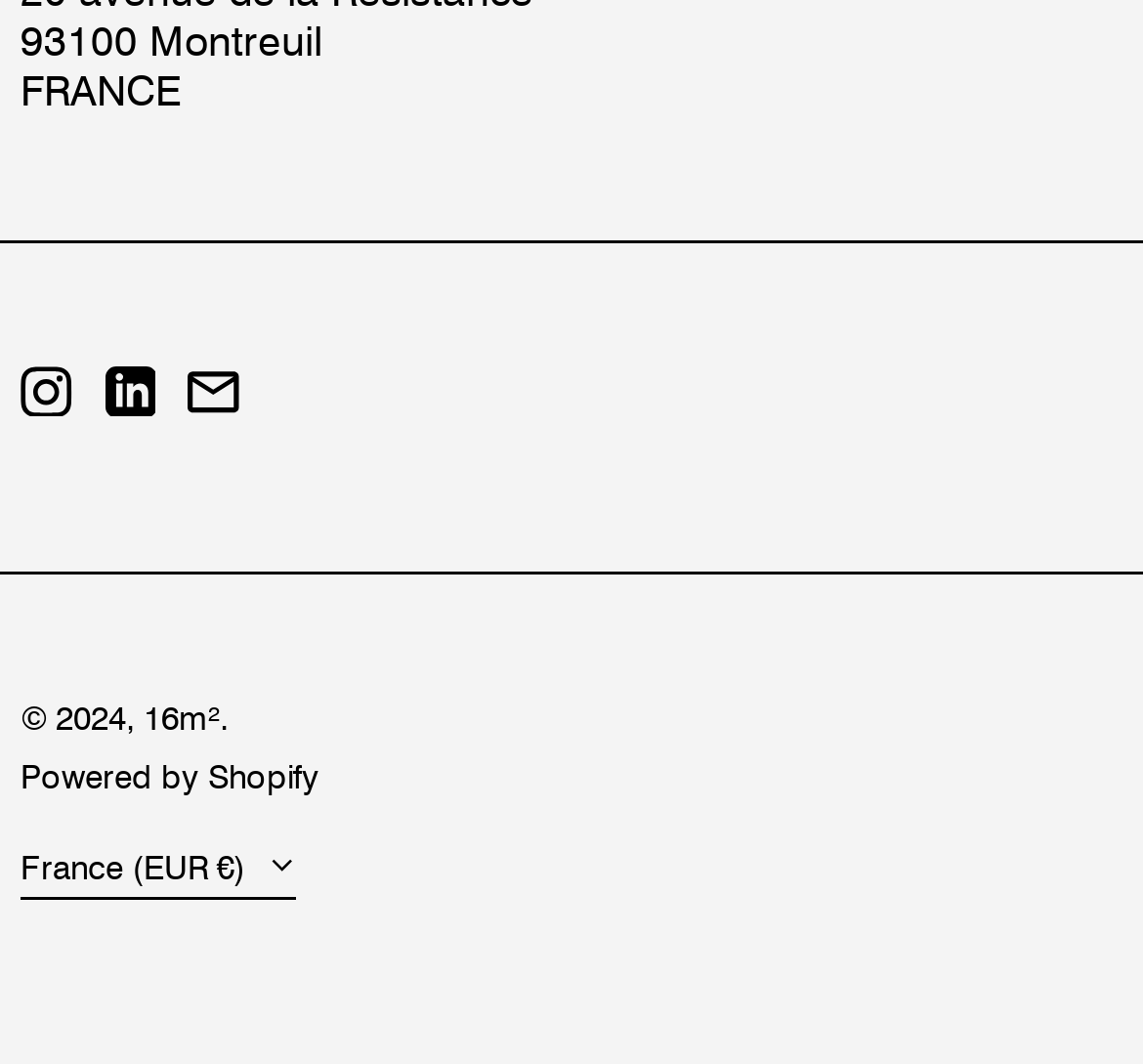Give a one-word or one-phrase response to the question:
How many social media links are there?

3